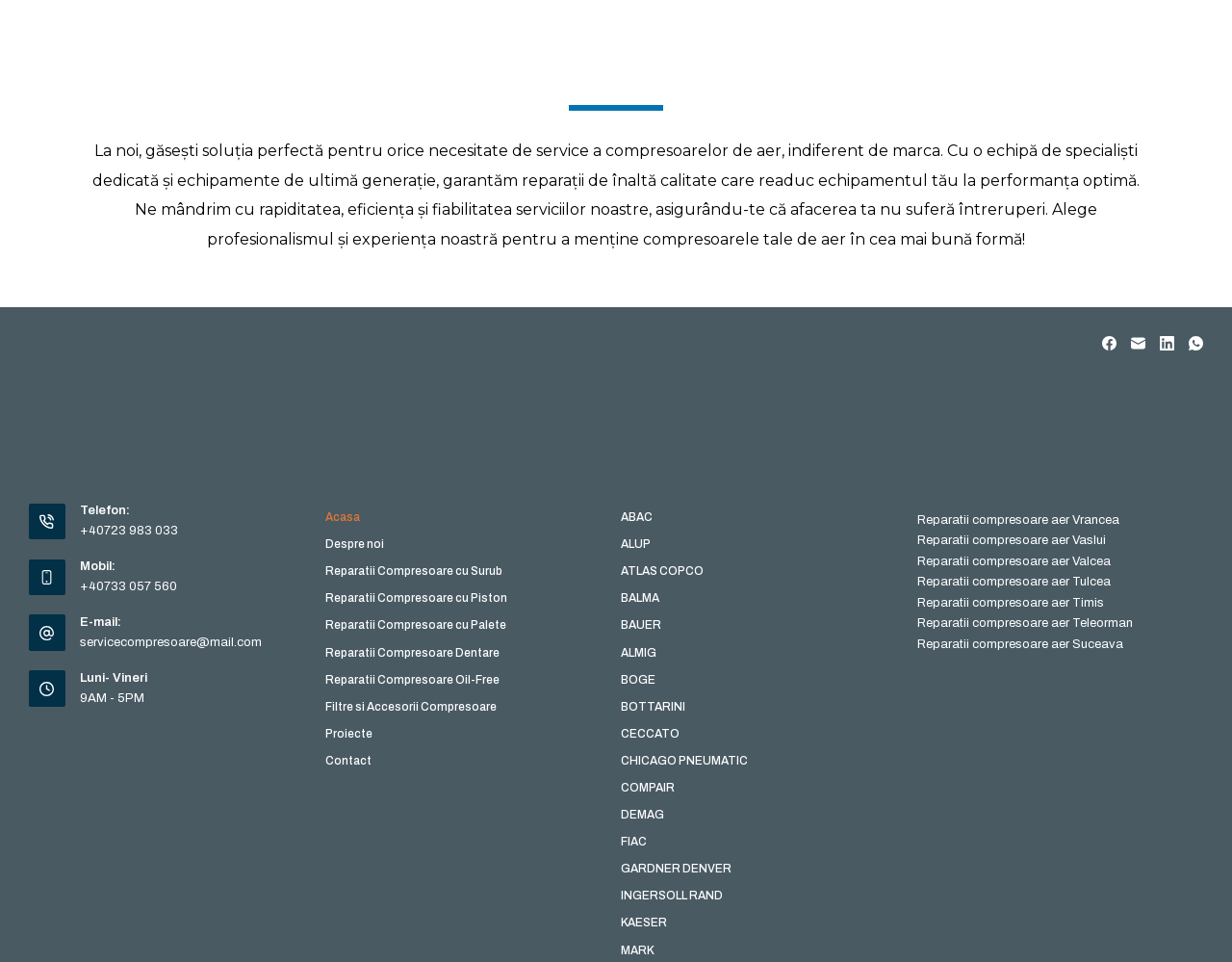What is the company's name?
Refer to the image and give a detailed answer to the query.

The company's name is Emc Service Compresoare, which can be found in the image and link elements with IDs 107 and 140.